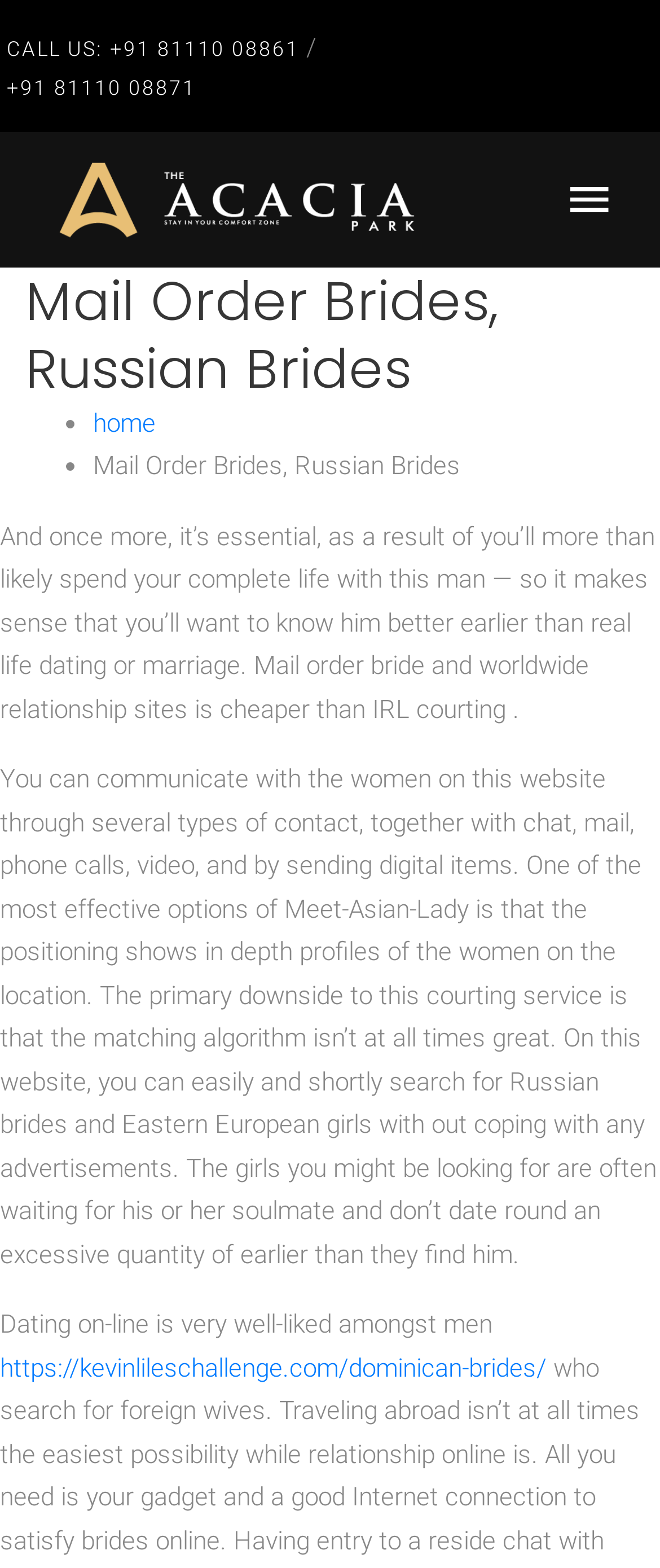Identify the bounding box for the UI element described as: "Visit website". The coordinates should be four float numbers between 0 and 1, i.e., [left, top, right, bottom].

None